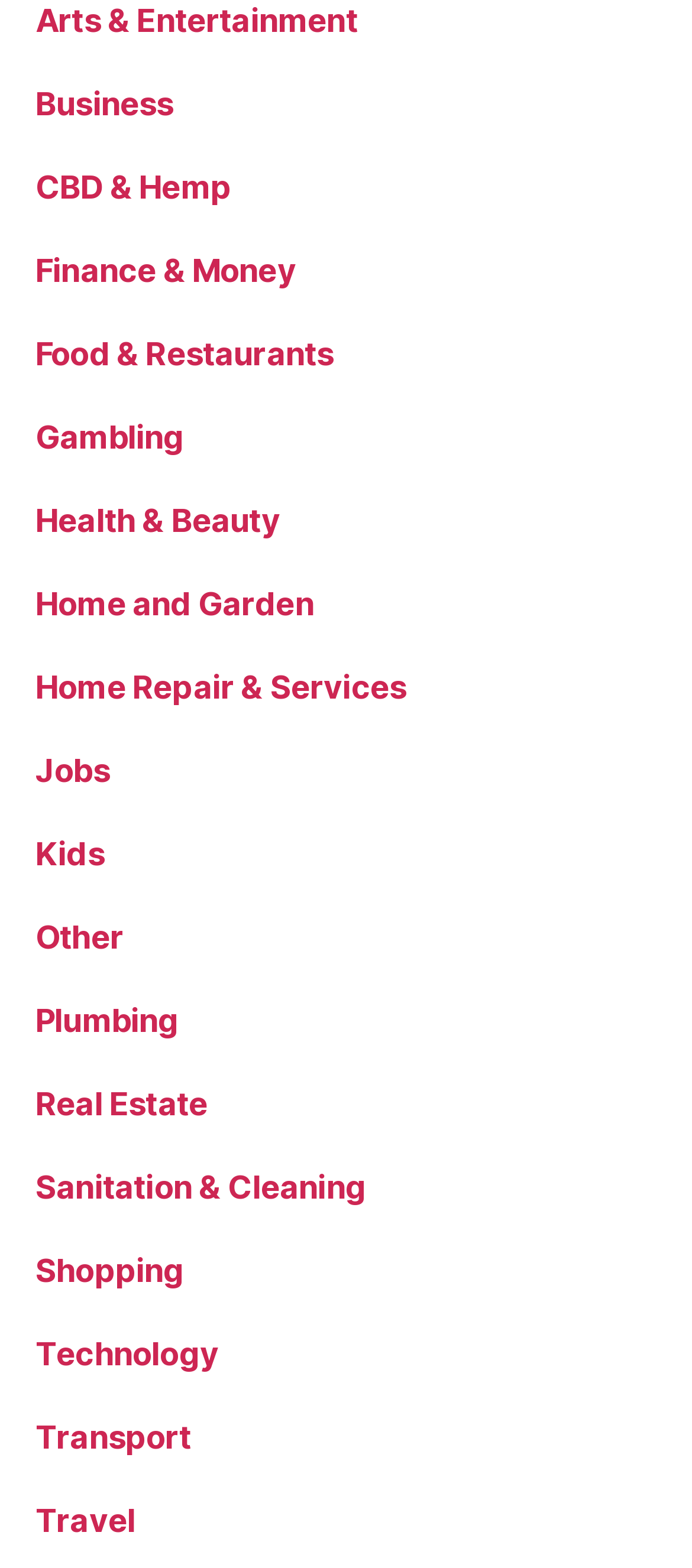Identify the bounding box coordinates for the UI element described by the following text: "Real Estate". Provide the coordinates as four float numbers between 0 and 1, in the format [left, top, right, bottom].

[0.051, 0.692, 0.3, 0.716]